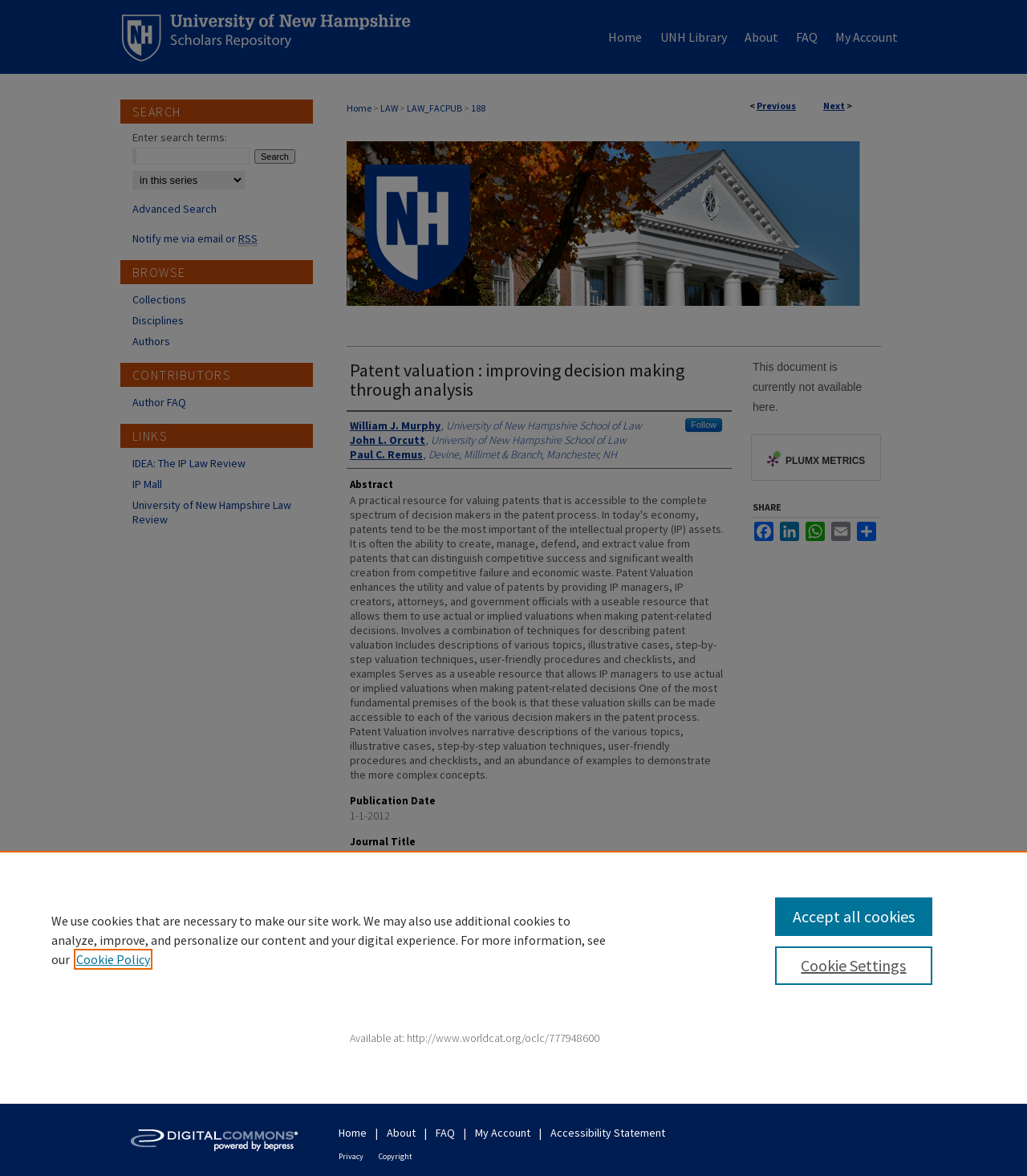What is the journal title of the book?
Please answer the question with a detailed and comprehensive explanation.

I found the journal title of the book by looking at the static text element with the text 'Wiley Finance Series' which is located under the 'Journal Title' heading.